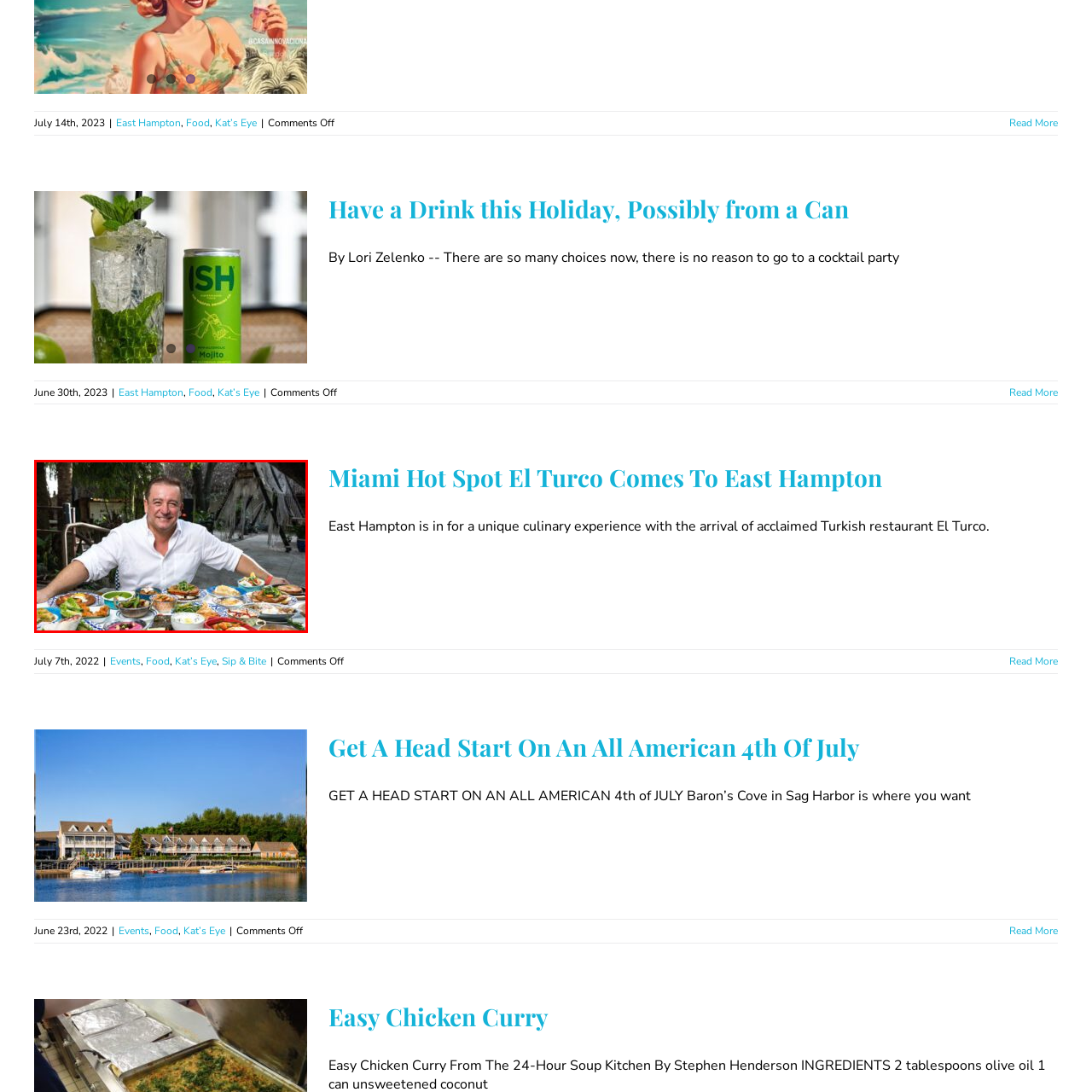Please scrutinize the image encapsulated by the red bounding box and provide an elaborate answer to the next question based on the details in the image: What is the theme of the image?

The image showcases a joyful man surrounded by a variety of dishes, conveying a sense of enjoyment and hospitality. The atmosphere and the arrangement of the food suggest a celebration of cuisine, which is the central theme of the image.